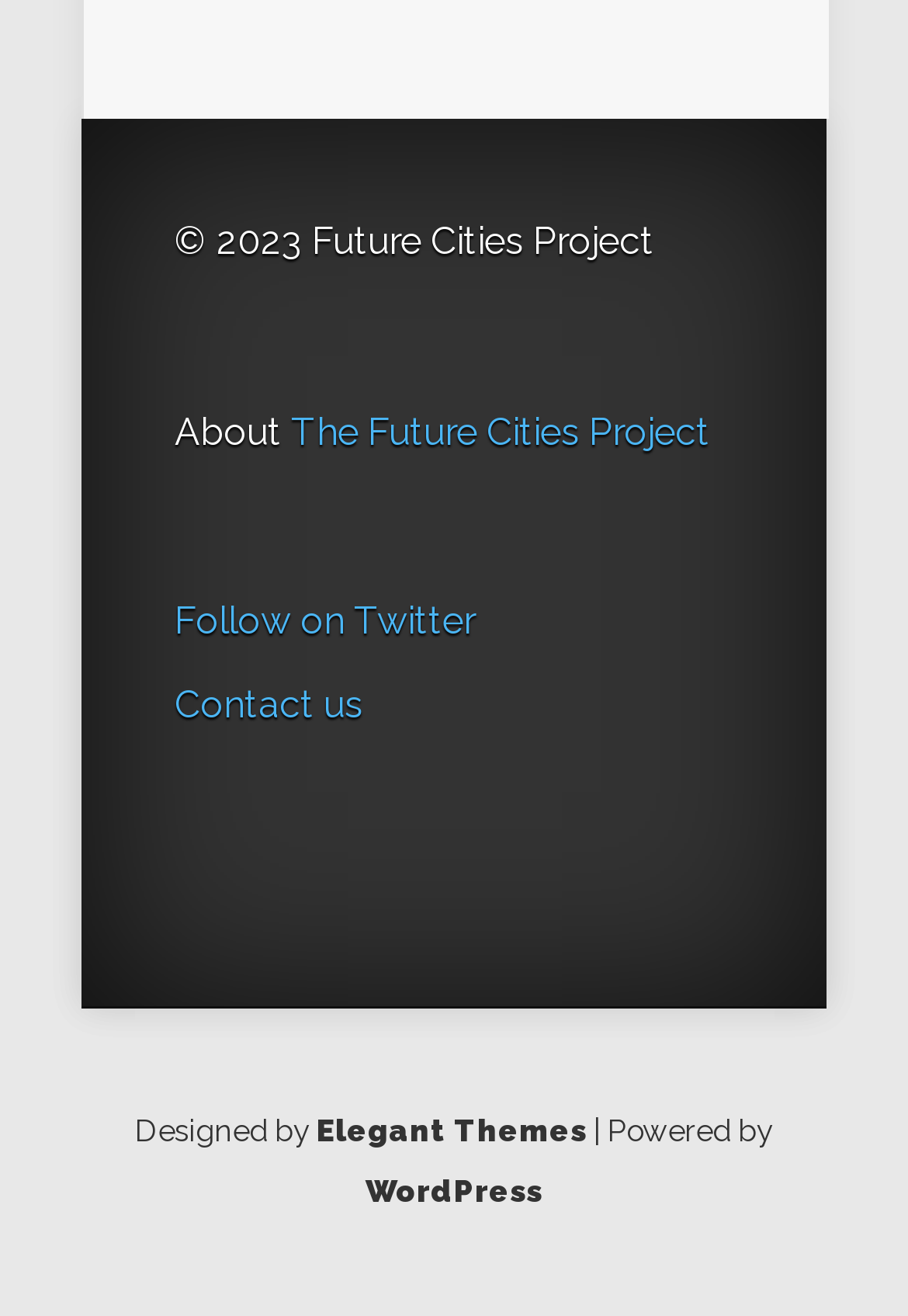Respond with a single word or phrase for the following question: 
What is the name of the organization behind this website?

Future Cities Project